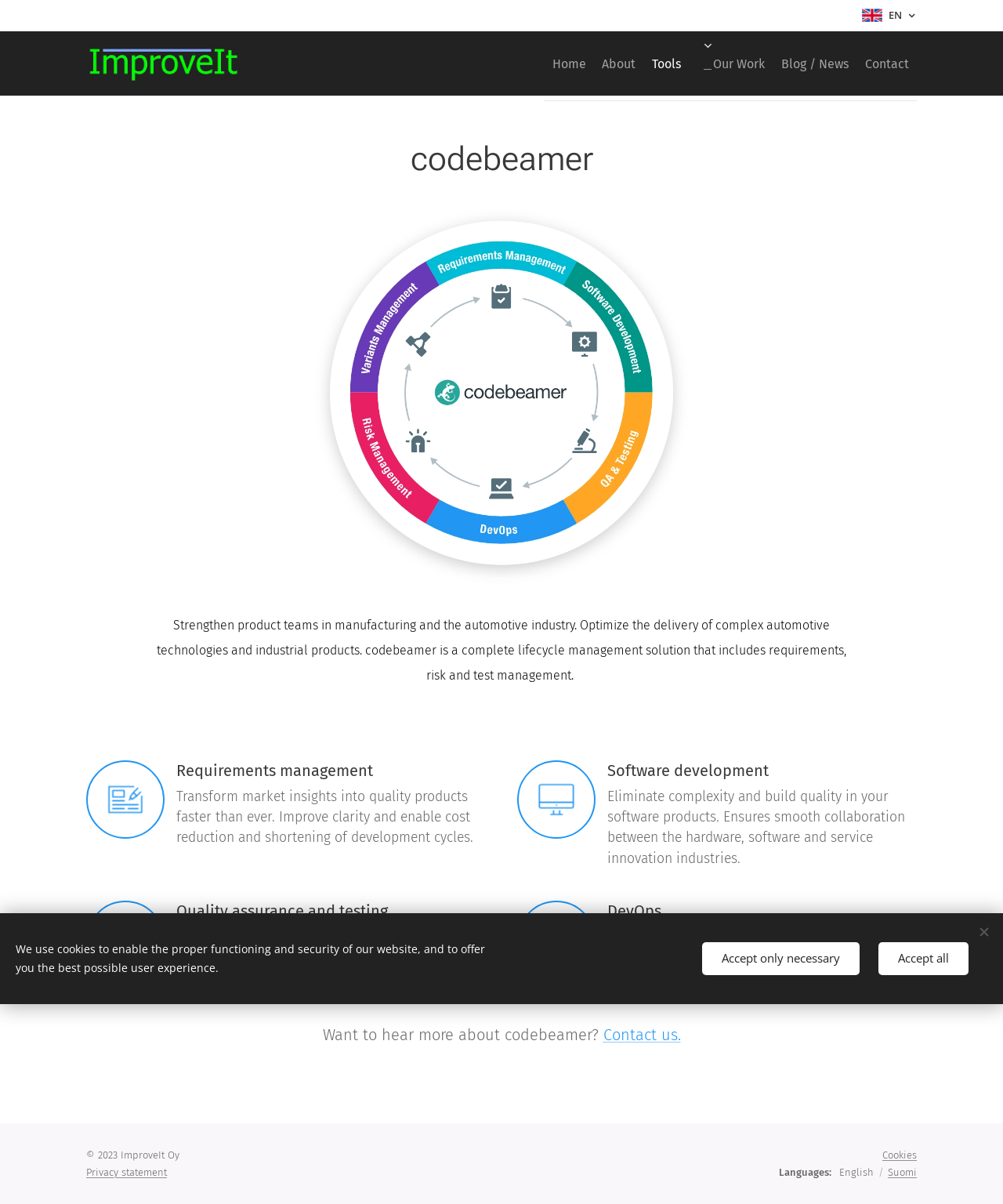How many main sections are there in the webpage?
Deliver a detailed and extensive answer to the question.

By analyzing the webpage structure, I can see that there are four main sections: Requirements management, Software development, Quality assurance and testing, and DevOps, each with its own heading and description.